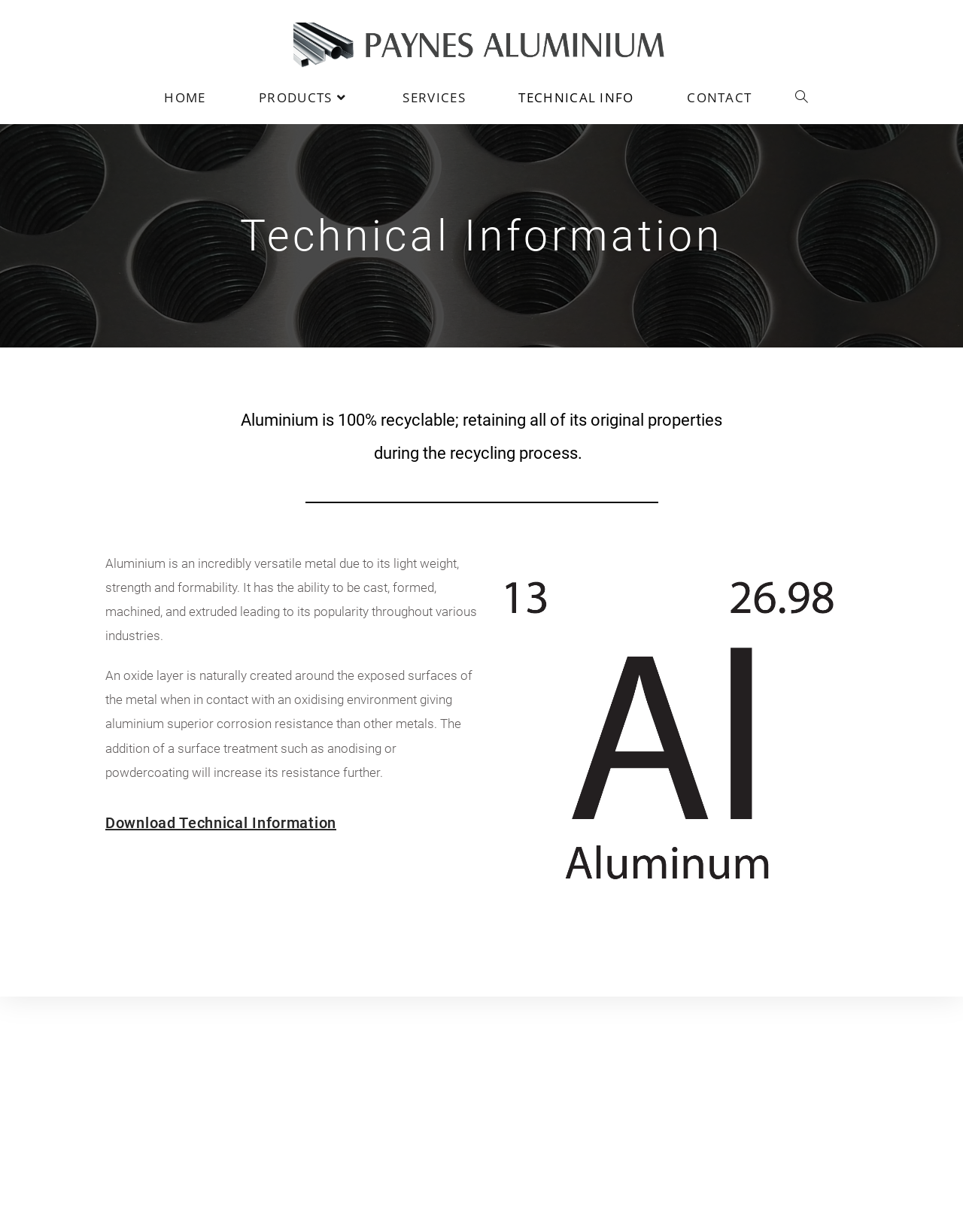Answer the question below in one word or phrase:
Can aluminium be recycled?

Yes